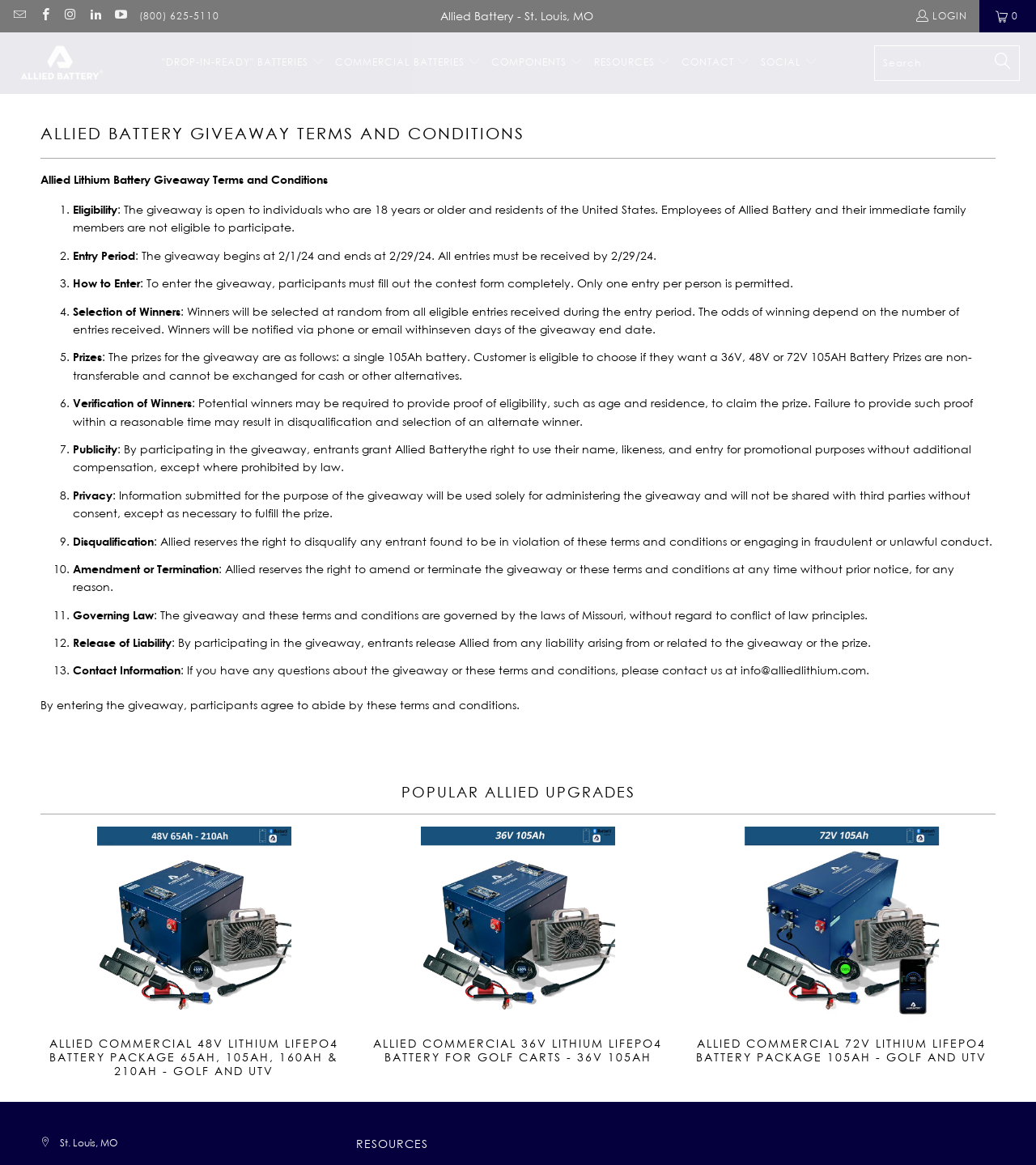Identify the bounding box coordinates for the UI element described by the following text: "Components". Provide the coordinates as four float numbers between 0 and 1, in the format [left, top, right, bottom].

[0.474, 0.038, 0.563, 0.071]